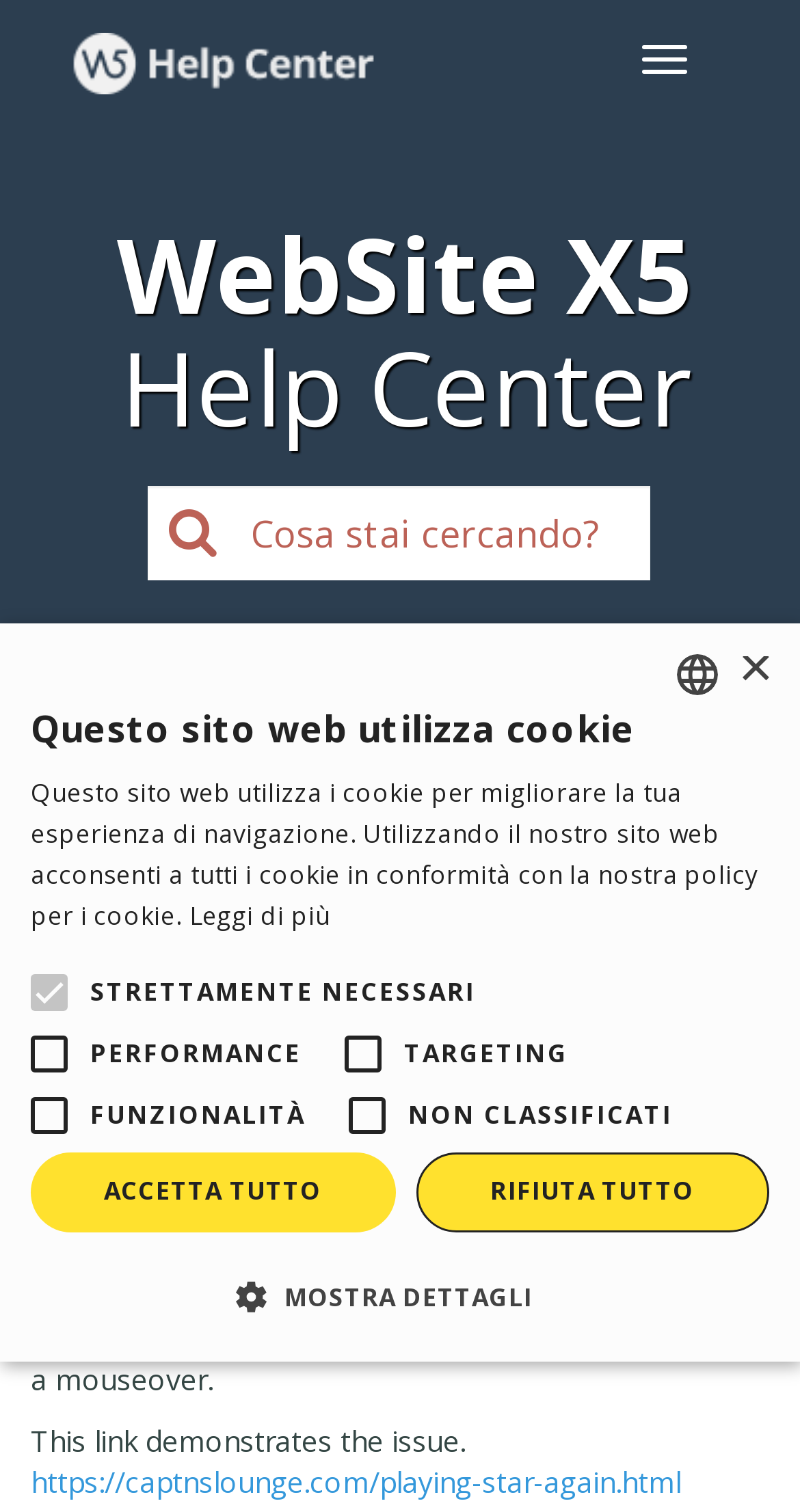How many followers does the author have?
Answer the question in as much detail as possible.

I found this information by looking at the text 'Visite 660, Followers 1, Condiviso 0' which indicates that the author has 1 follower.